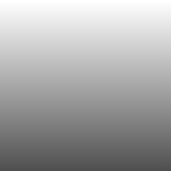Carefully examine the image and provide an in-depth answer to the question: What is the significance of GI recognition?

The significance of GI recognition is the preservation of cultural heritage and economic sustainability in the region, as mentioned in the article. This implies that the GI recognition is crucial for maintaining the cultural legacy of the Tangail saree.